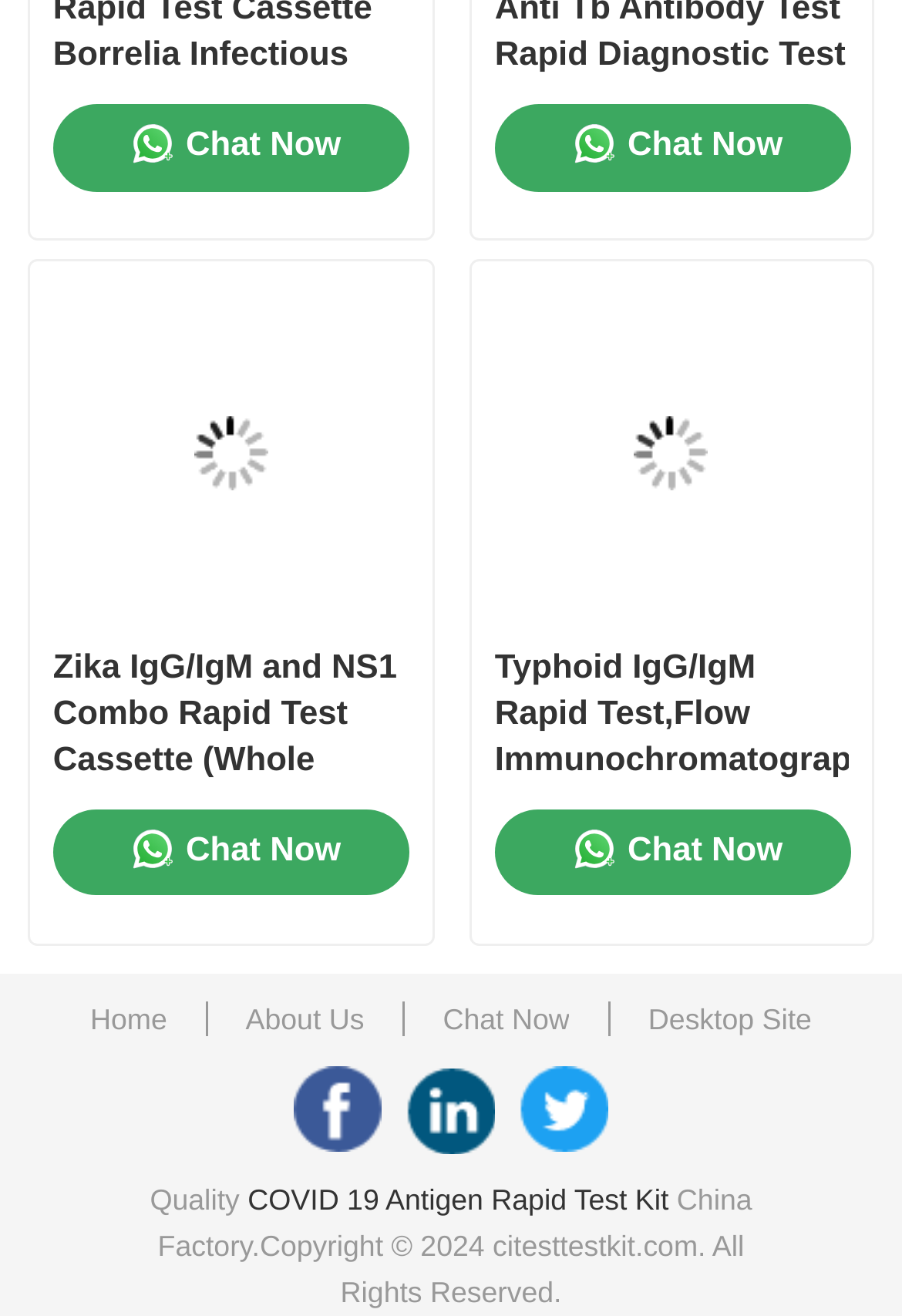Identify the bounding box coordinates for the element that needs to be clicked to fulfill this instruction: "Learn more about the Zika IgG/IgM and NS1 Combo Rapid Test Cassette". Provide the coordinates in the format of four float numbers between 0 and 1: [left, top, right, bottom].

[0.069, 0.217, 0.442, 0.472]